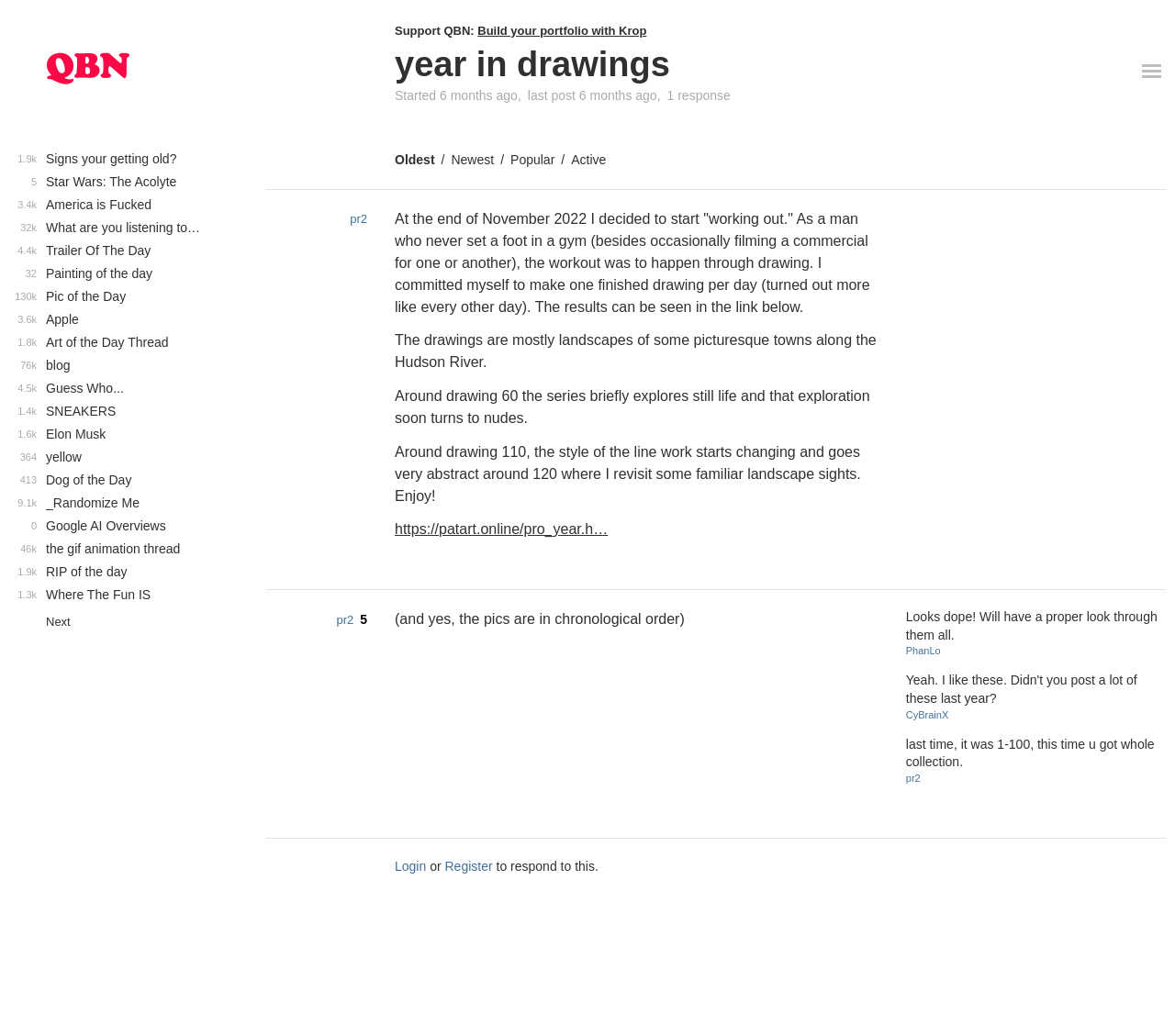What type of subjects did the author draw around drawing 60?
Please provide a comprehensive answer based on the contents of the image.

According to the text, around drawing 60, the series briefly explores still life and that exploration soon turns to nudes, indicating that the author drew these subjects during that period.